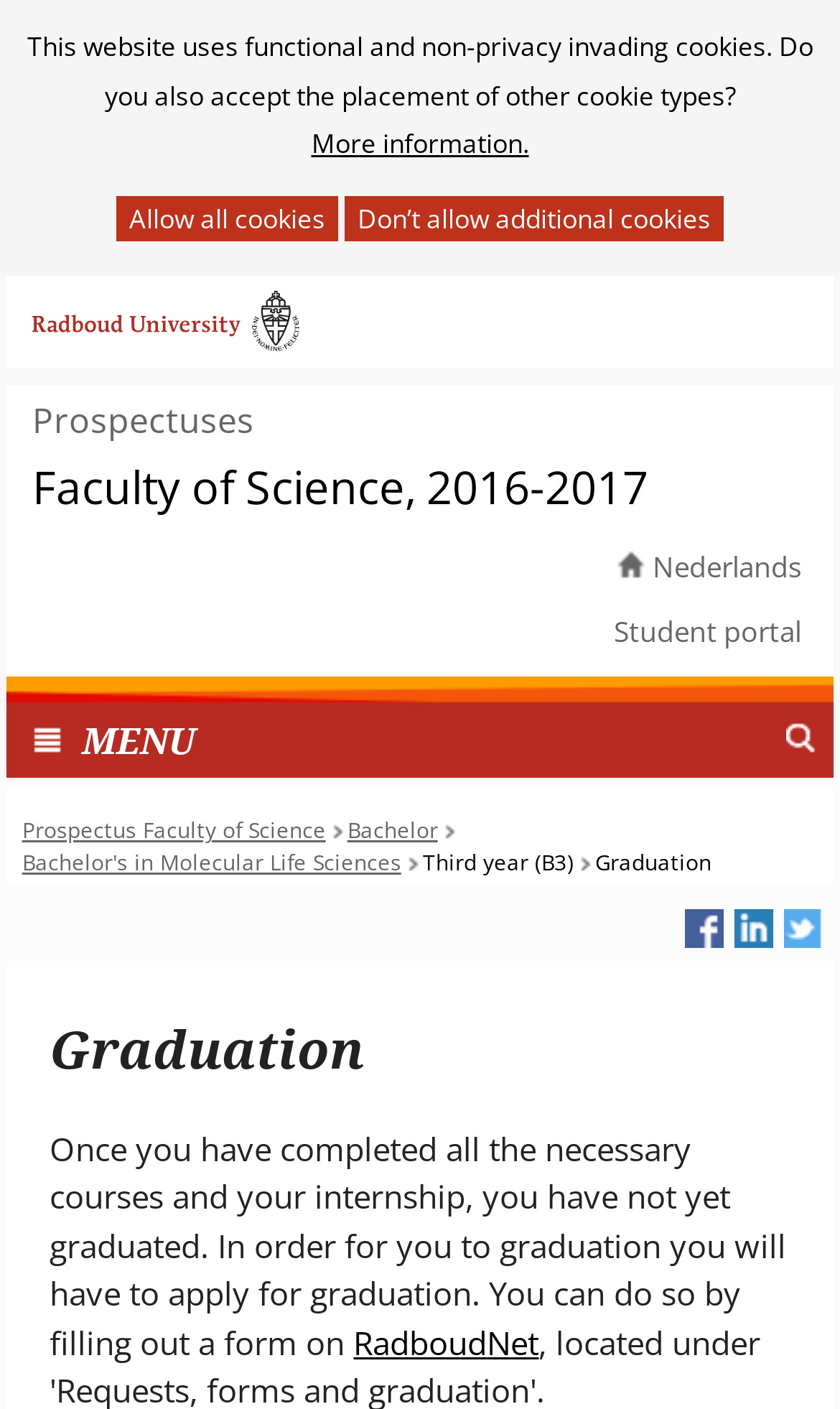Determine the bounding box coordinates of the element's region needed to click to follow the instruction: "View the prospectus of Faculty of Science". Provide these coordinates as four float numbers between 0 and 1, formatted as [left, top, right, bottom].

[0.038, 0.327, 0.772, 0.365]